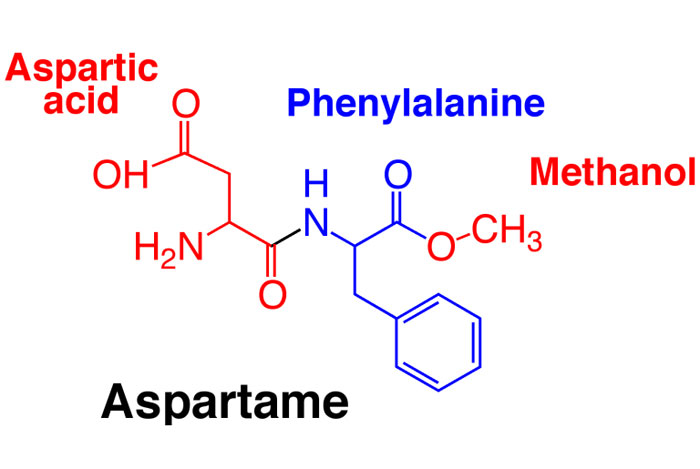What is the name of the artificial sweetener in the image?
Using the details from the image, give an elaborate explanation to answer the question.

The image provides a structural representation of a popular artificial sweetener, and the name 'Aspartame' appears prominently in black, indicating that the molecular structure depicted is that of Aspartame.